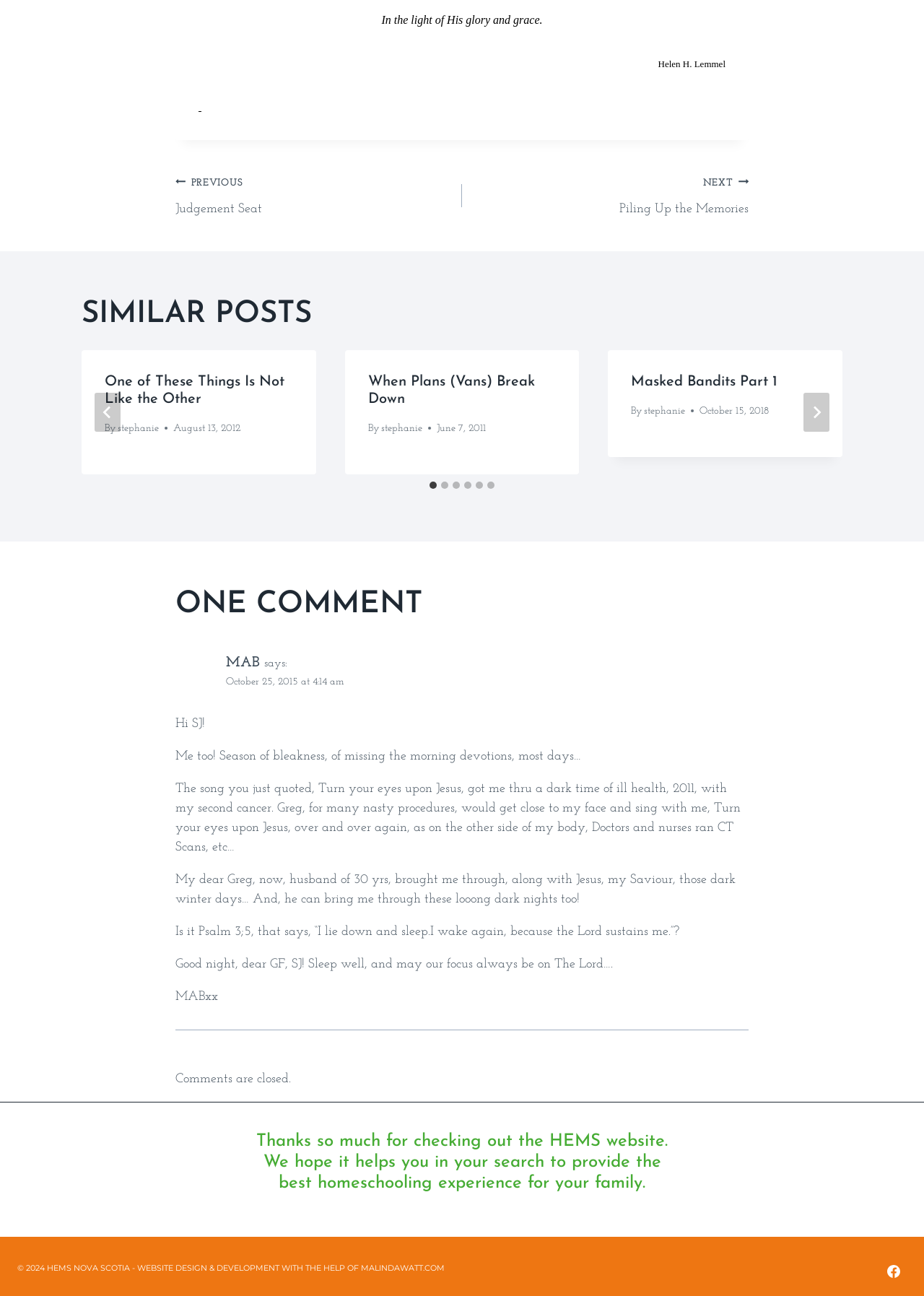Please examine the image and provide a detailed answer to the question: What is the website's copyright year?

I found the copyright year by looking at the StaticText element at the bottom of the webpage, which says '© 2024 HEMS NOVA SCOTIA'.